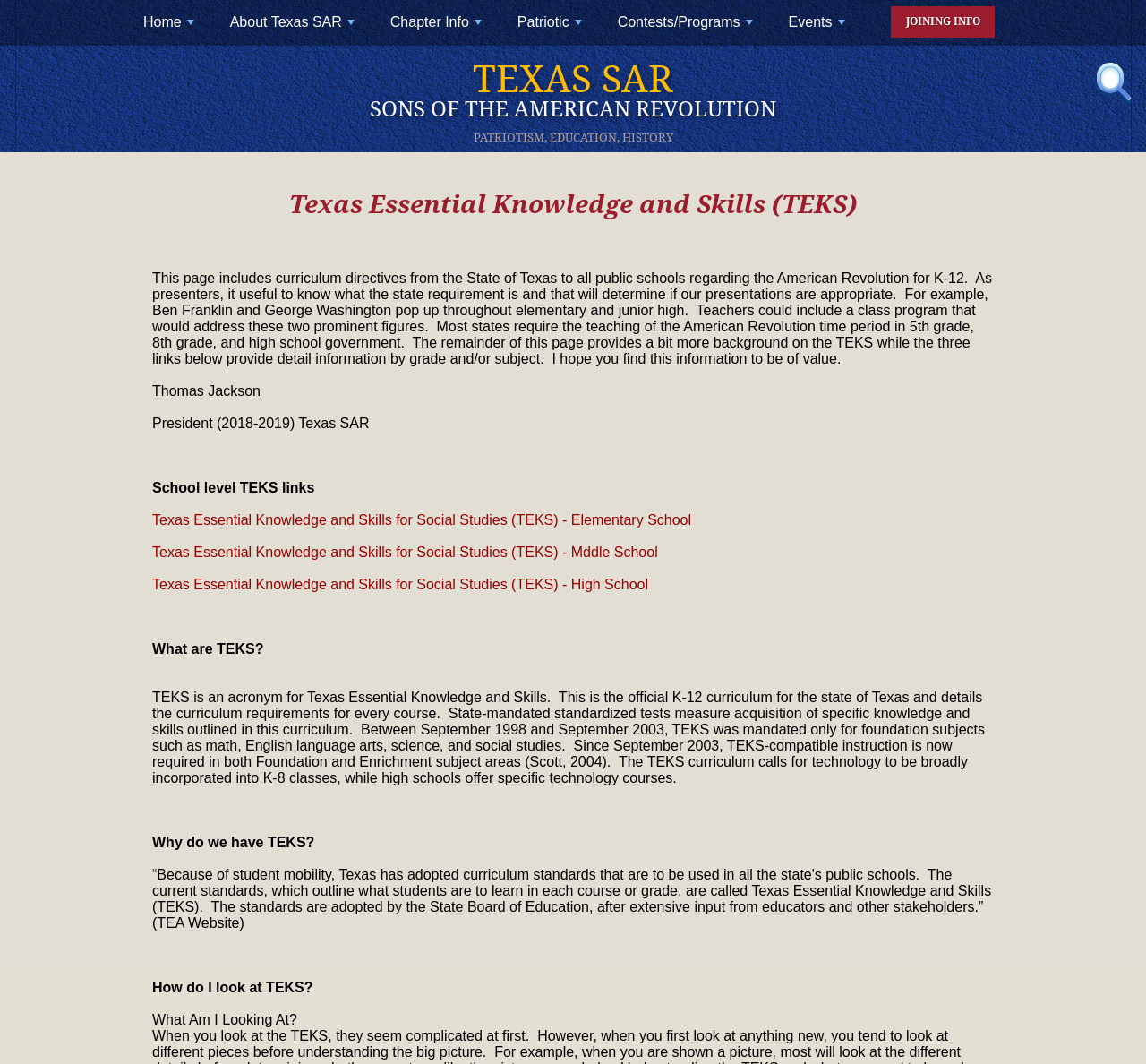Locate the bounding box coordinates of the clickable region necessary to complete the following instruction: "Click the 'JOINING INFO' link". Provide the coordinates in the format of four float numbers between 0 and 1, i.e., [left, top, right, bottom].

[0.777, 0.006, 0.868, 0.035]